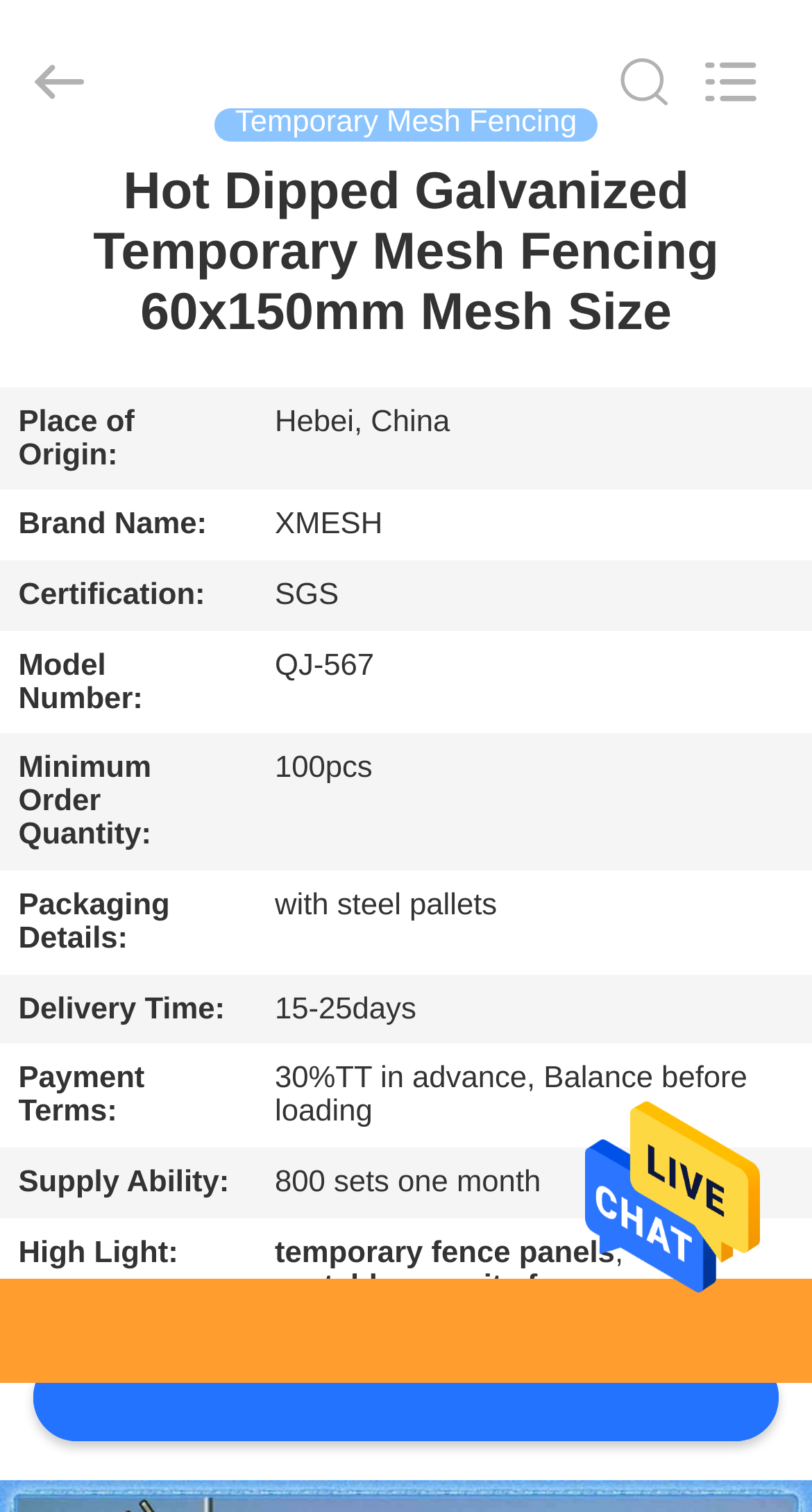Please find the bounding box for the following UI element description. Provide the coordinates in (top-left x, top-left y, bottom-right x, bottom-right y) format, with values between 0 and 1: Get Best Price

[0.04, 0.895, 0.96, 0.953]